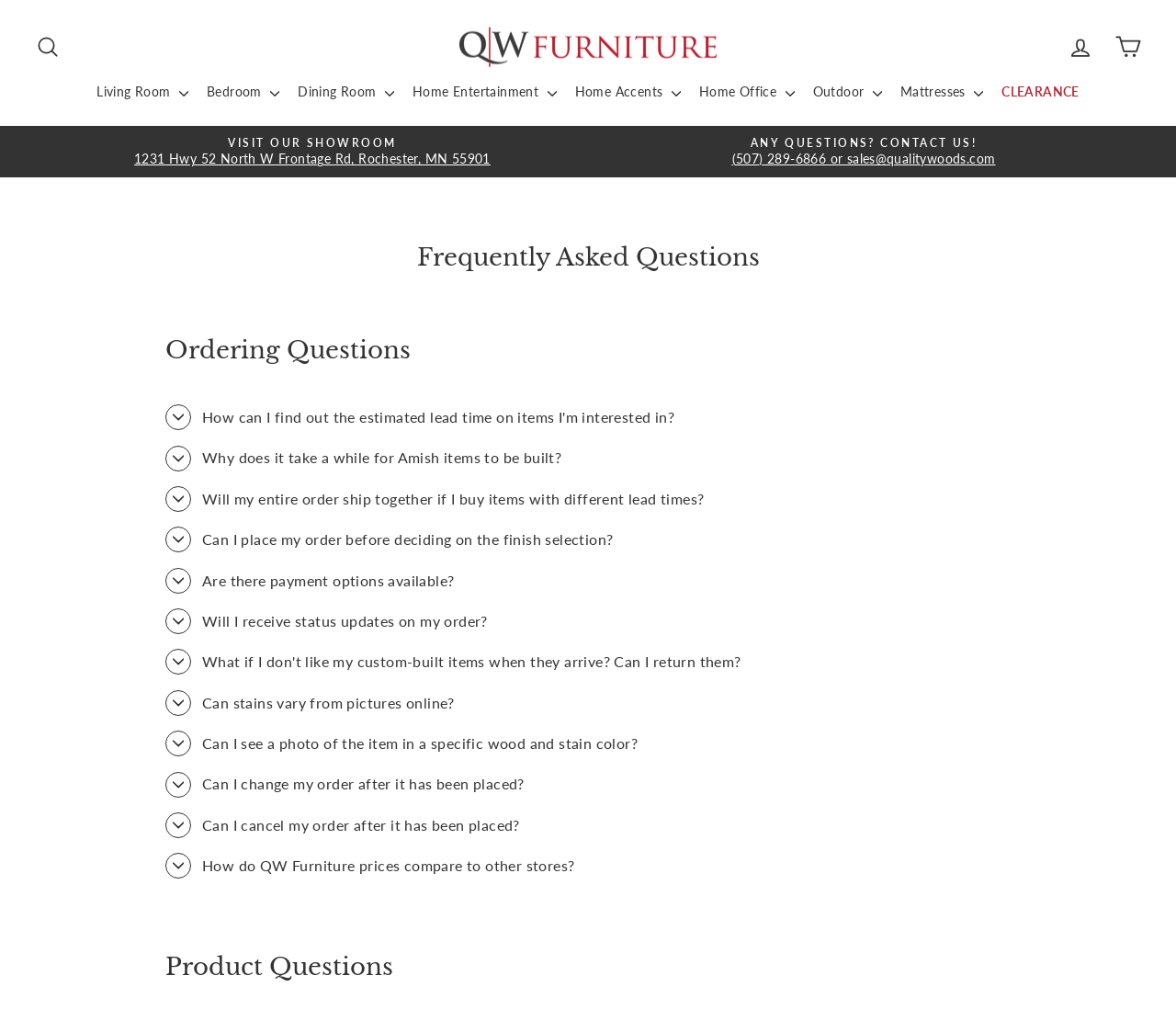Please find the bounding box for the following UI element description. Provide the coordinates in (top-left x, top-left y, bottom-right x, bottom-right y) format, with values between 0 and 1: Home Office

[0.587, 0.074, 0.683, 0.106]